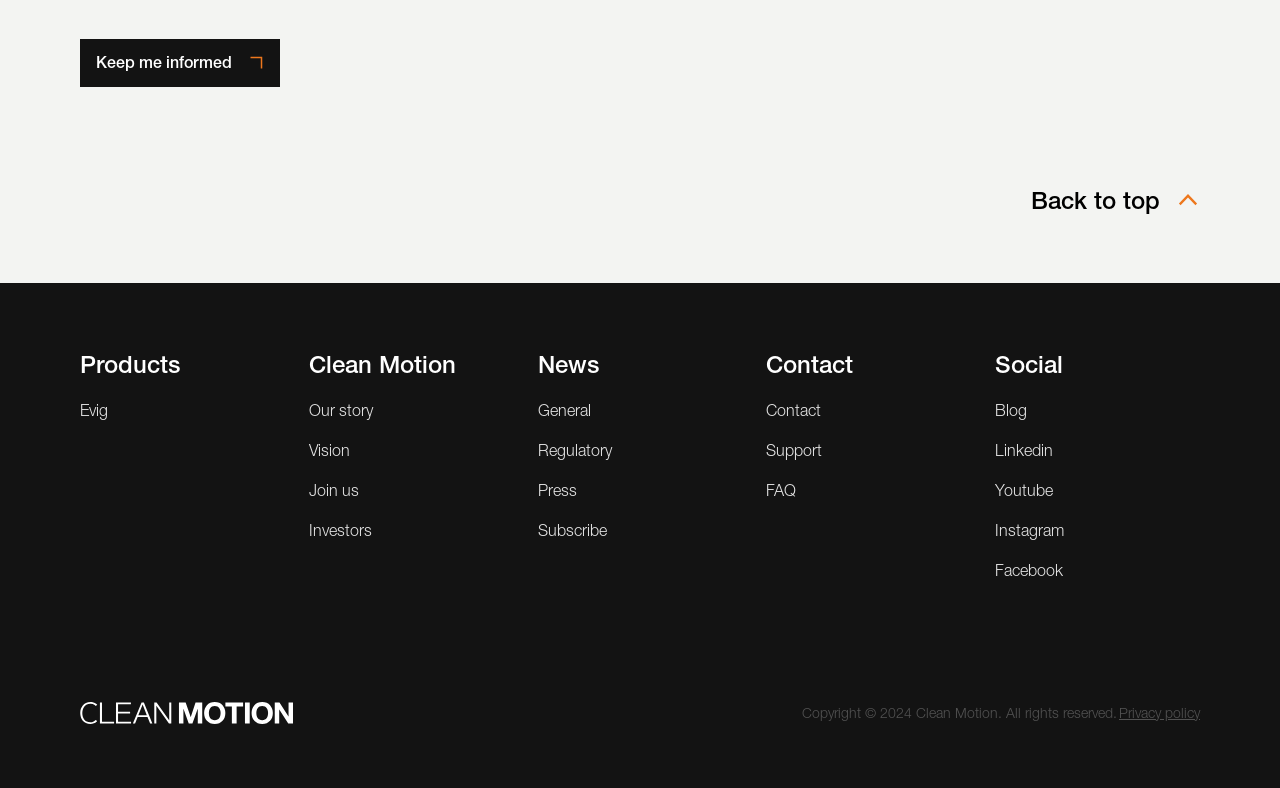Identify the bounding box coordinates of the element to click to follow this instruction: 'Read the article'. Ensure the coordinates are four float values between 0 and 1, provided as [left, top, right, bottom].

None